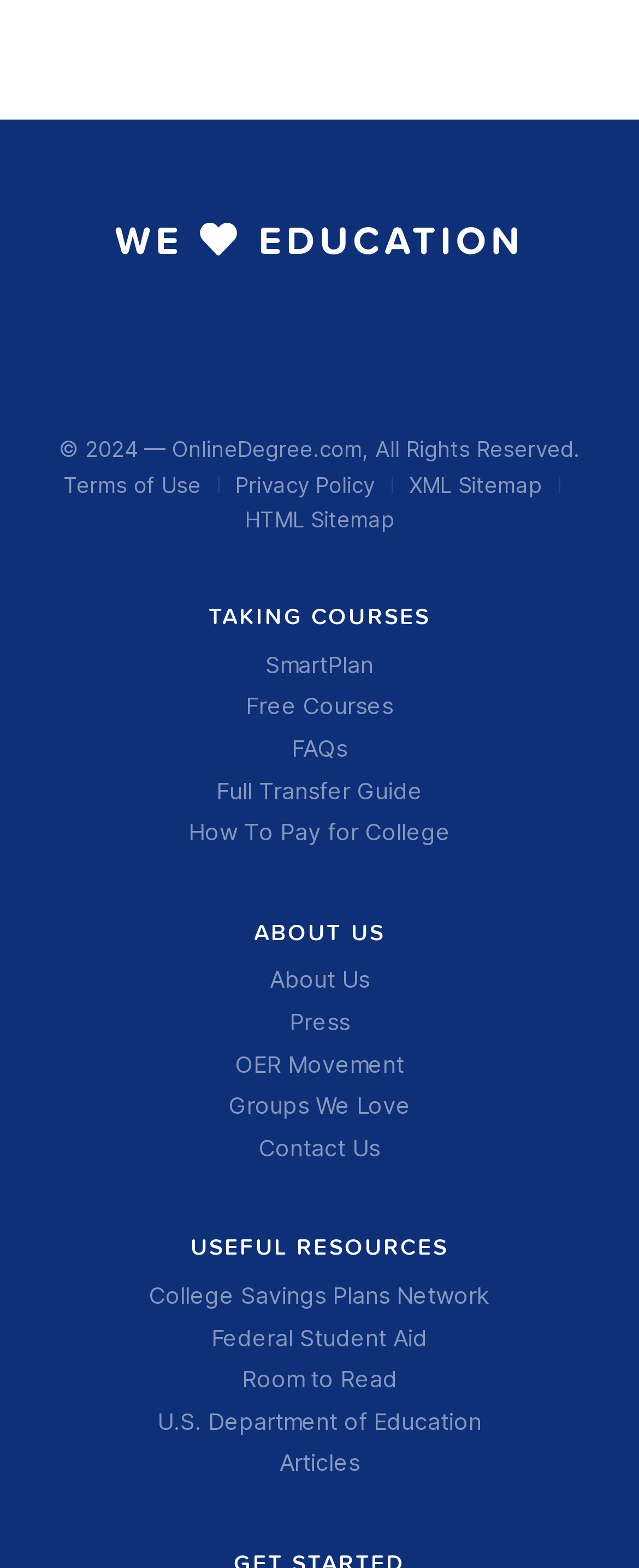Answer this question in one word or a short phrase: What is the copyright year of OnlineDegree.com?

2024